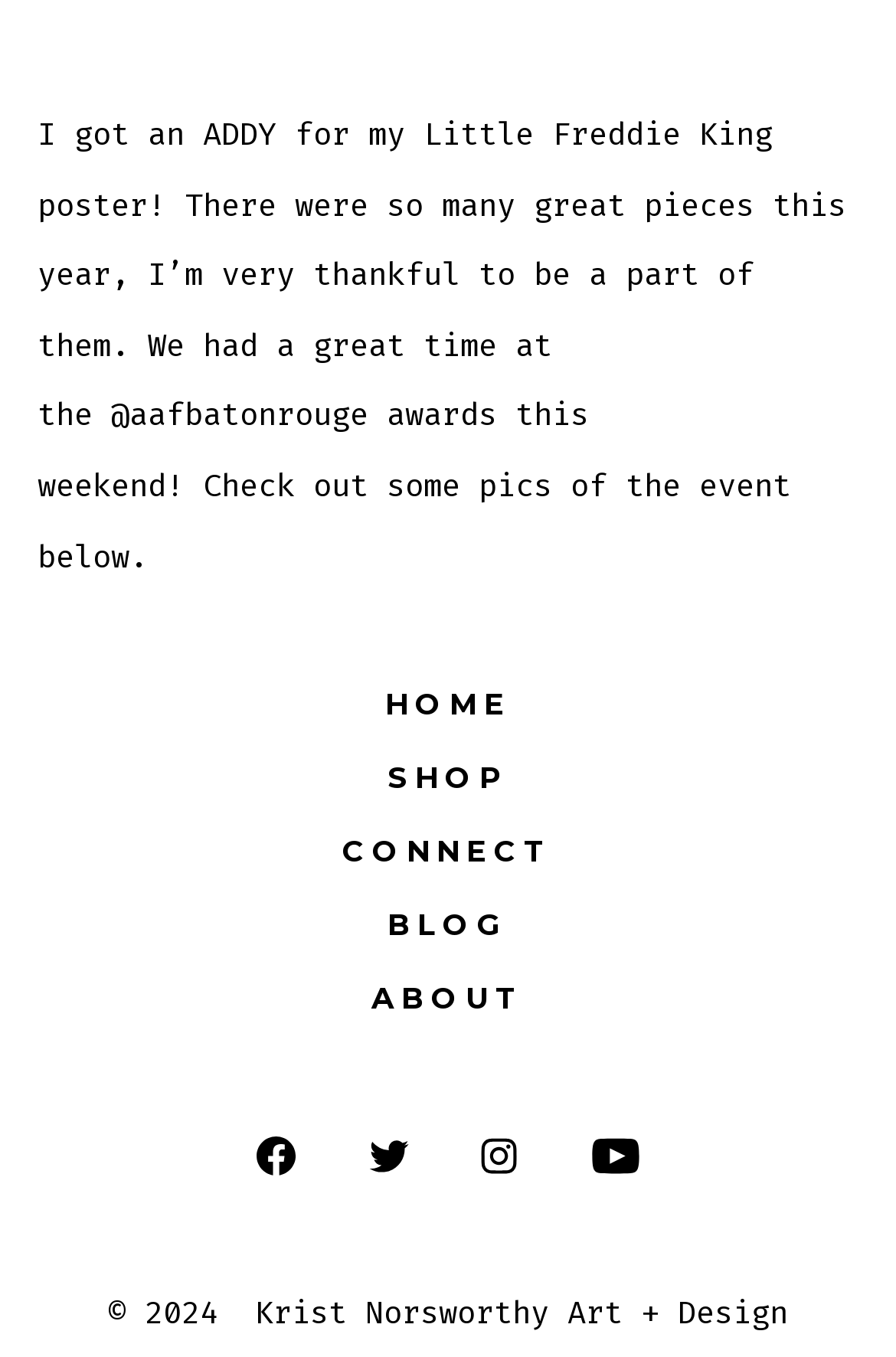What is the year of the copyright?
Provide a detailed answer to the question using information from the image.

The copyright year can be found at the bottom of the webpage, where it says '© 2024'.